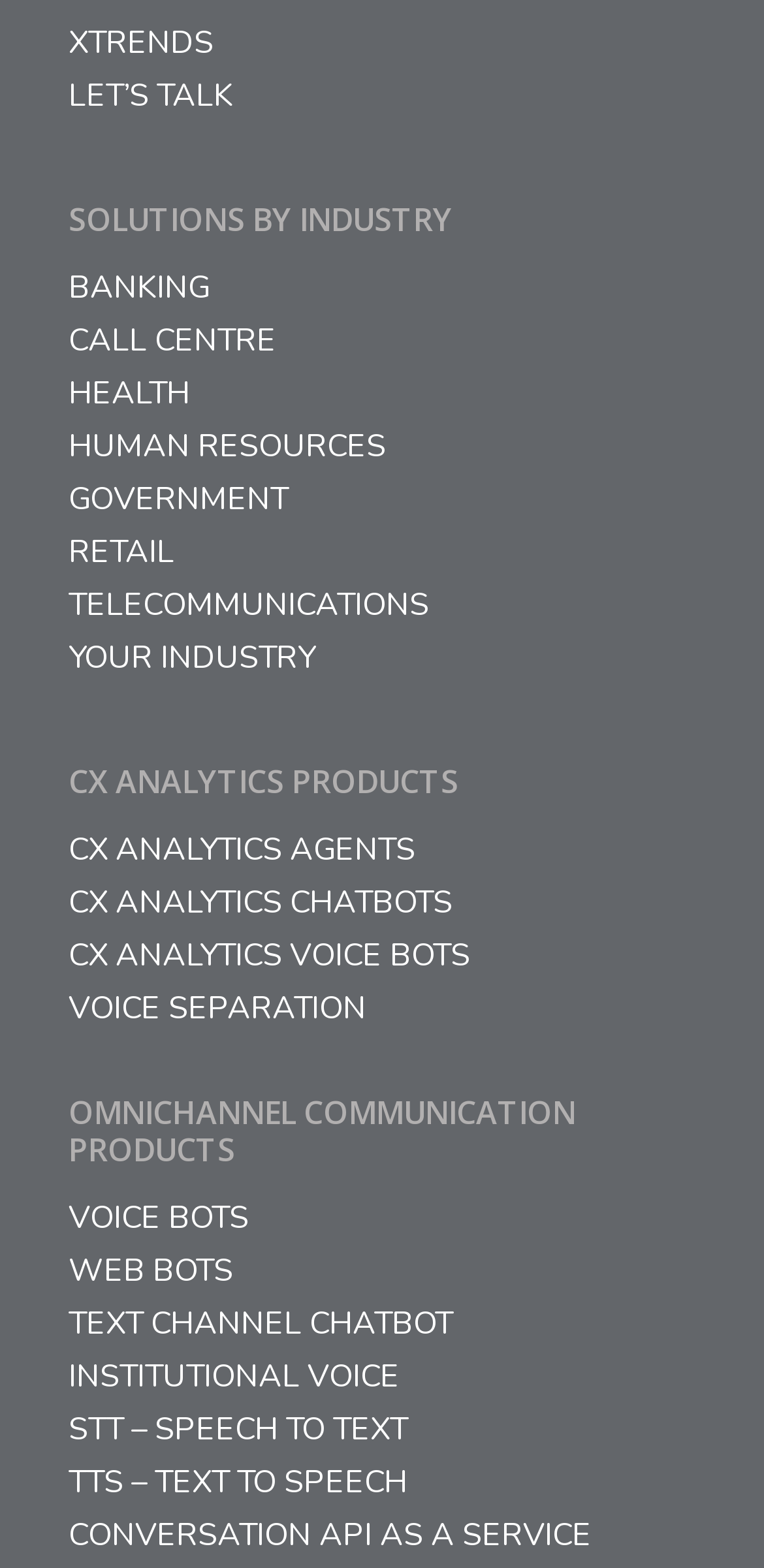Carefully observe the image and respond to the question with a detailed answer:
What is the last product listed under OMNICHANNEL COMMUNICATION PRODUCTS?

The last product listed under OMNICHANNEL COMMUNICATION PRODUCTS can be found by examining the links under the 'OMNICHANNEL COMMUNICATION PRODUCTS' heading. The last link is 'CONVERSATION API AS A SERVICE', which is located at coordinates [0.09, 0.968, 0.91, 0.992].